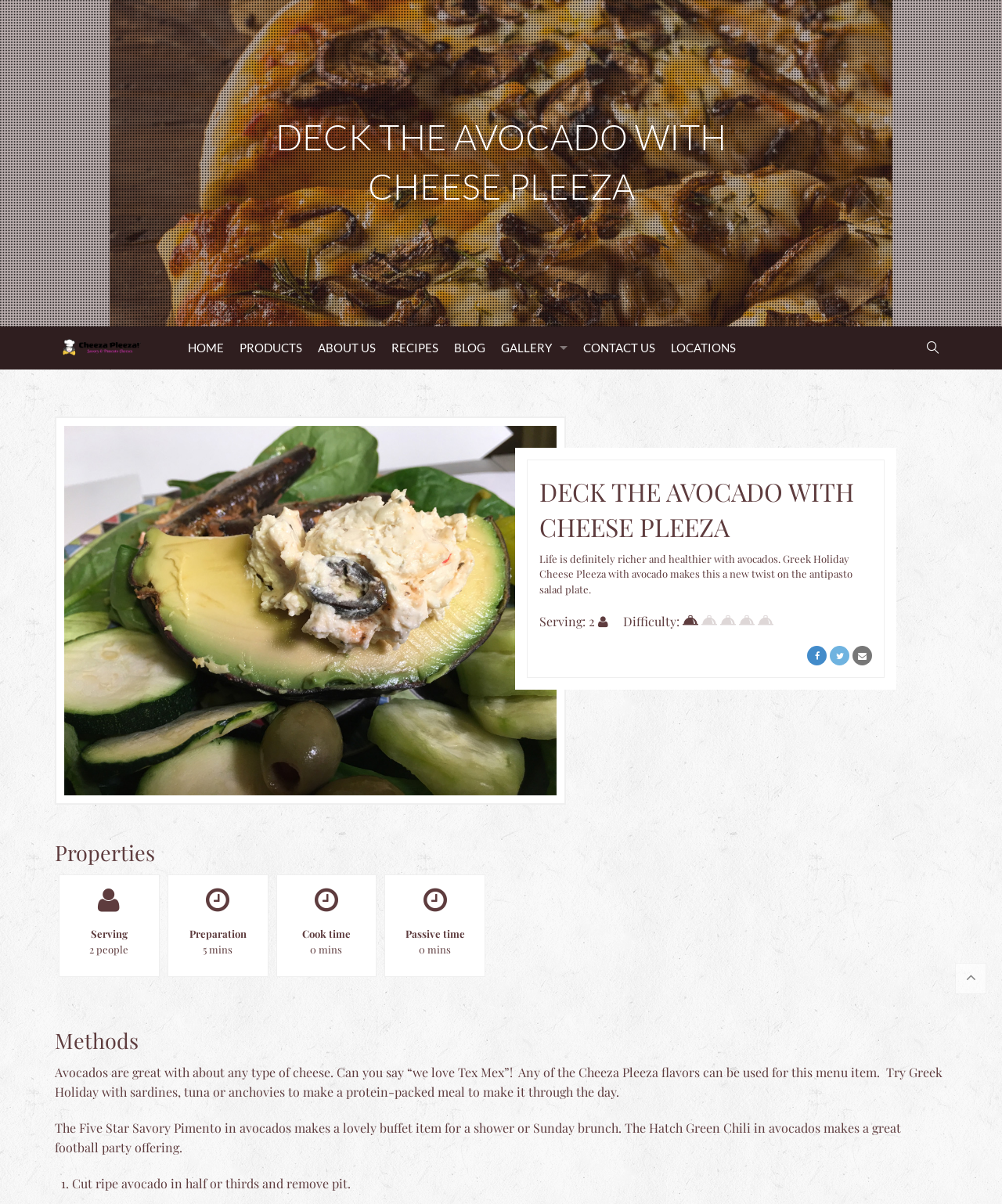What is the name of the cheese product? Refer to the image and provide a one-word or short phrase answer.

Cheeza Pleeza